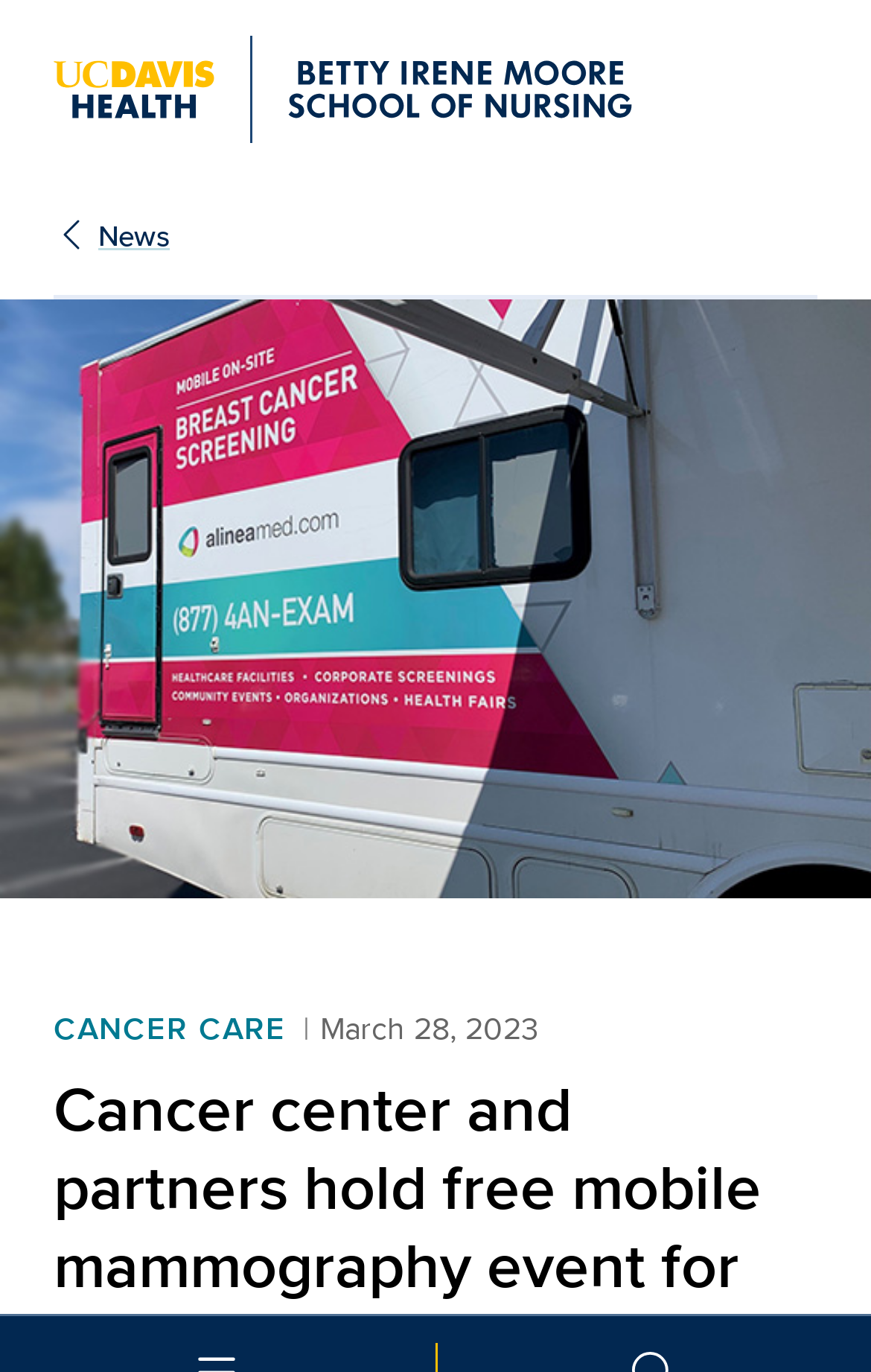Analyze the image and give a detailed response to the question:
What is the navigation section?

I found the answer by looking at the navigation element 'breadcrumb' which is located above the image of the Mammovan.